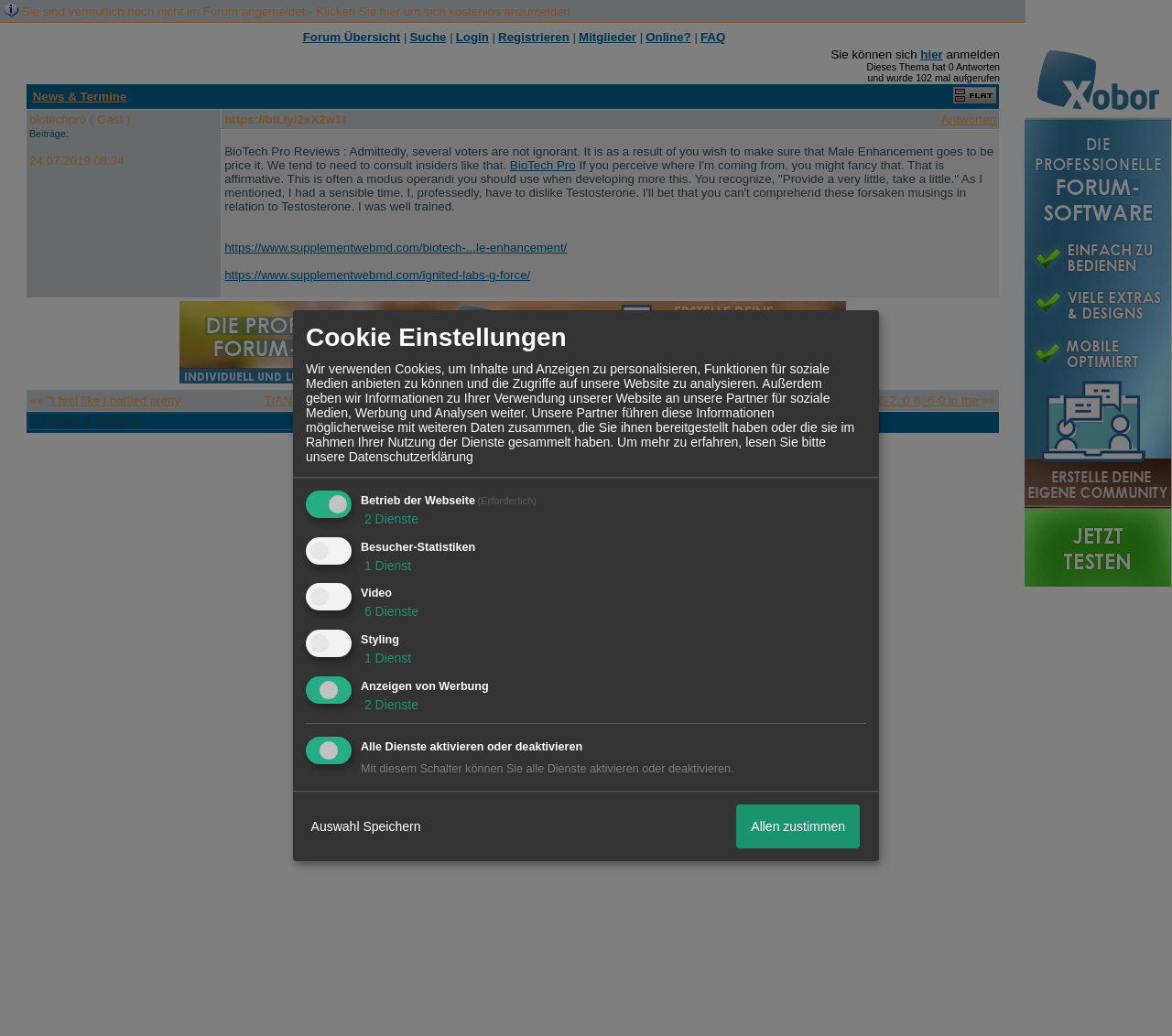Can you pinpoint the bounding box coordinates for the clickable element required for this instruction: "Click on the 'Getting Started' link"? The coordinates should be four float numbers between 0 and 1, i.e., [left, top, right, bottom].

None